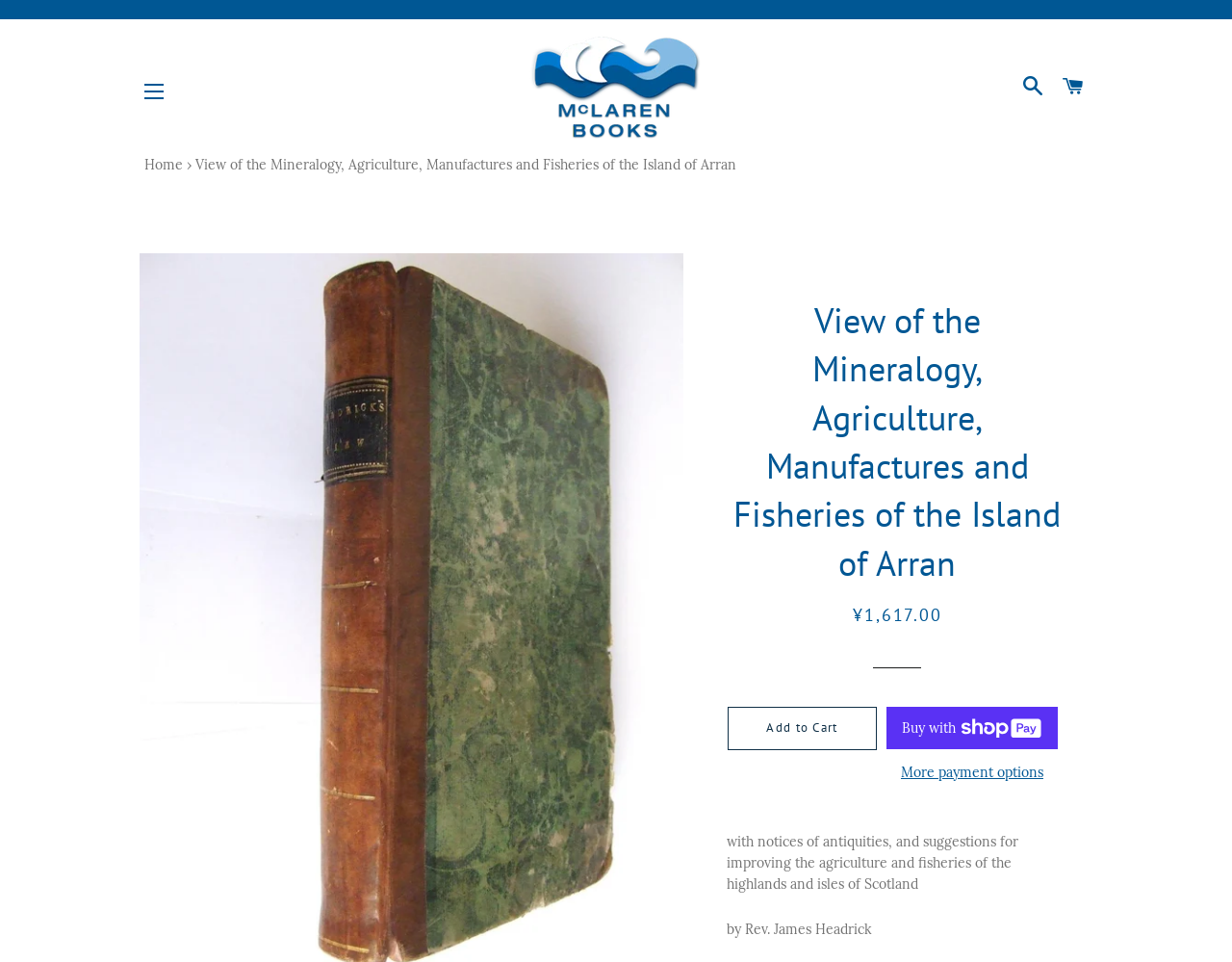Based on the description "More payment options", find the bounding box of the specified UI element.

[0.72, 0.793, 0.859, 0.815]